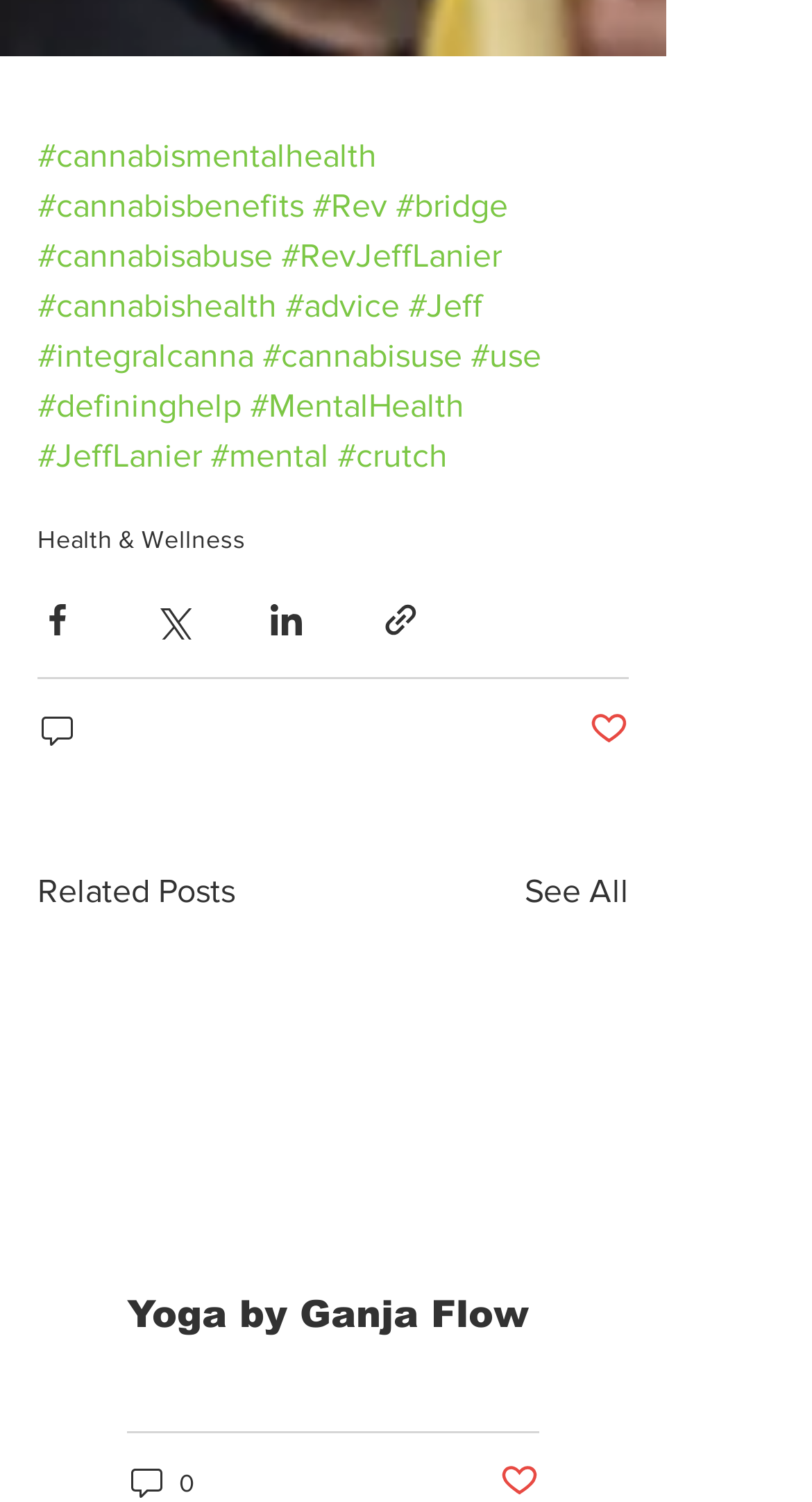How many social media share buttons are on the webpage?
Please answer using one word or phrase, based on the screenshot.

4